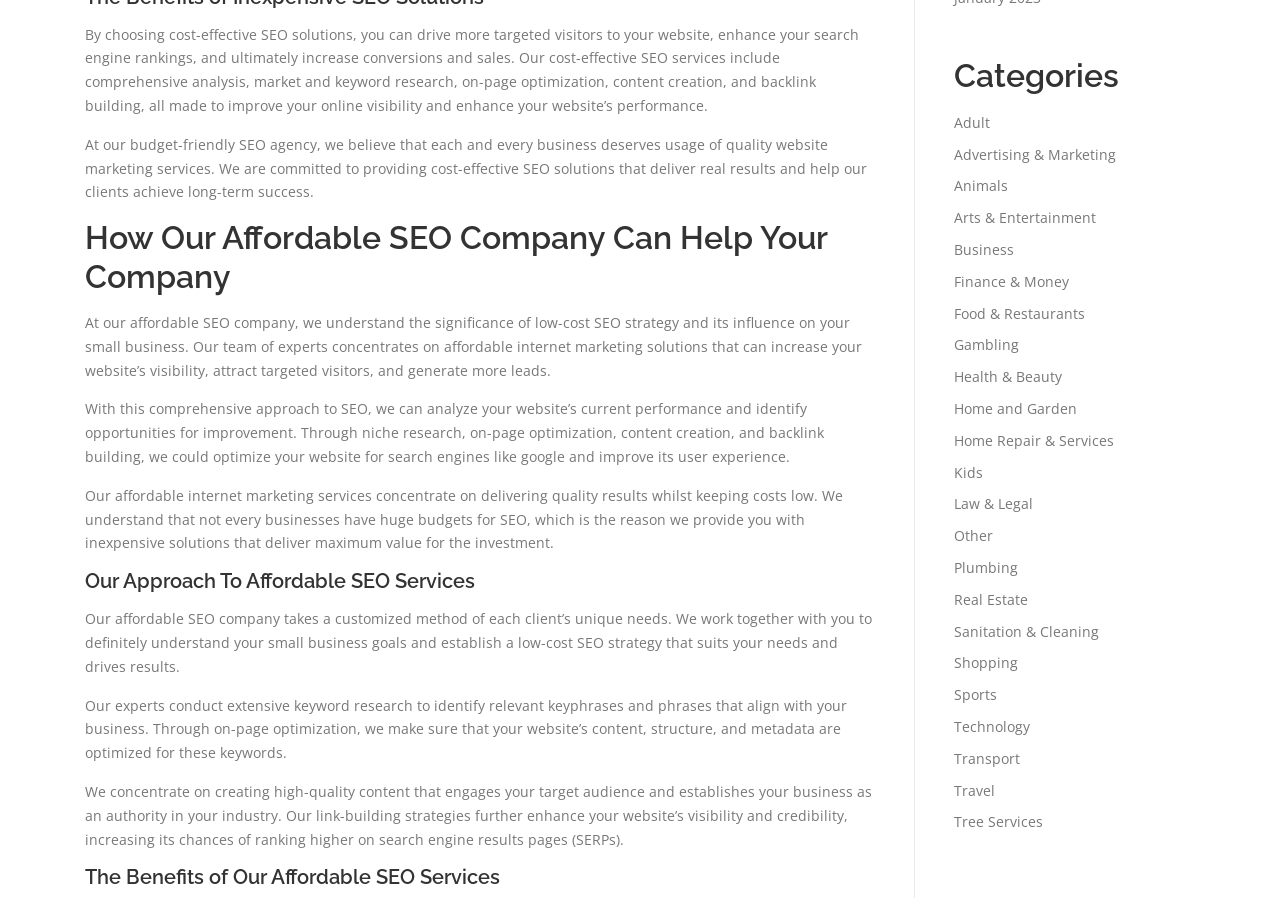Point out the bounding box coordinates of the section to click in order to follow this instruction: "Click on 'Travel' category".

[0.745, 0.869, 0.777, 0.89]